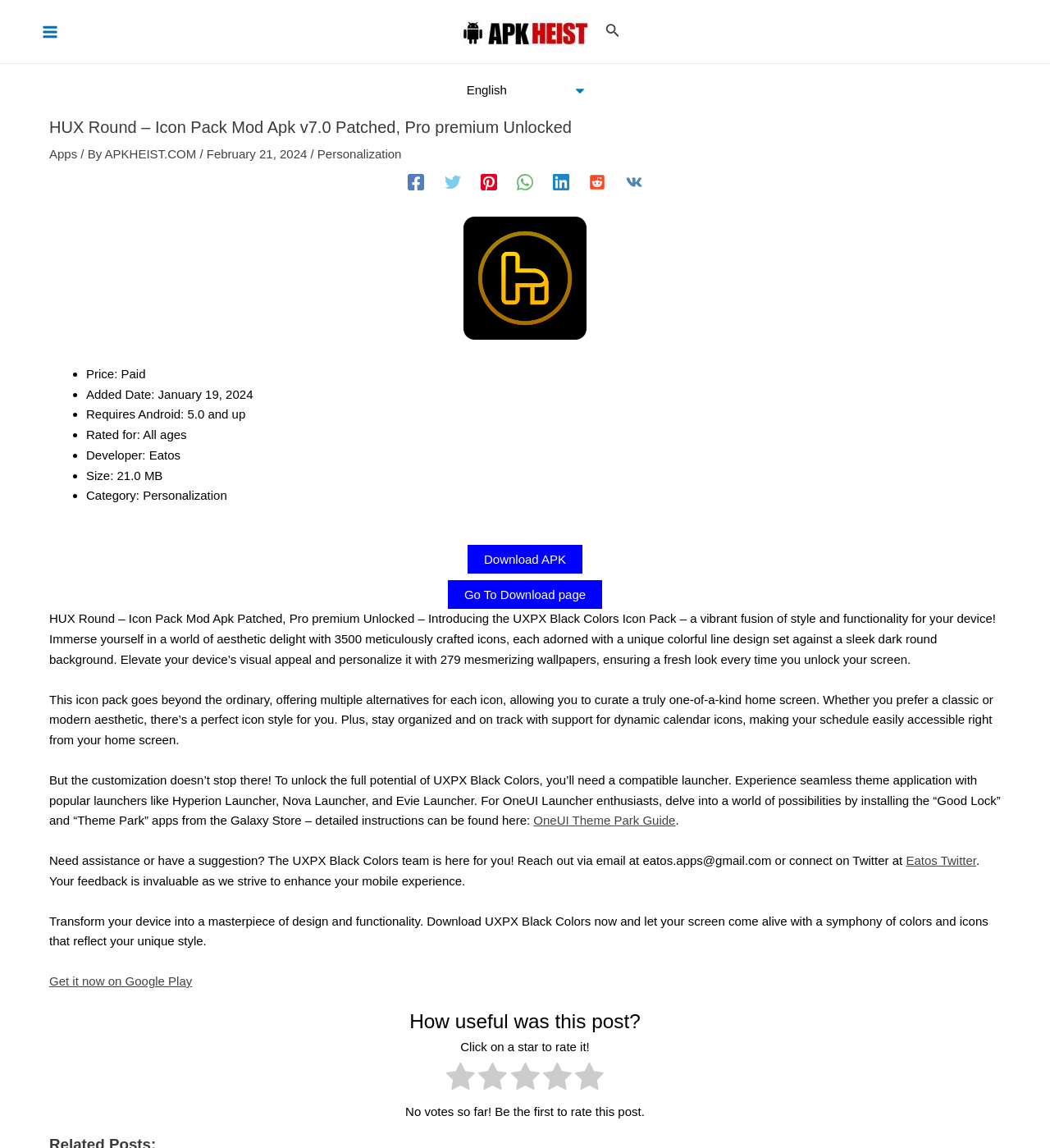Please determine the bounding box coordinates of the section I need to click to accomplish this instruction: "Click on the 'APKHEIST' link".

[0.439, 0.02, 0.561, 0.033]